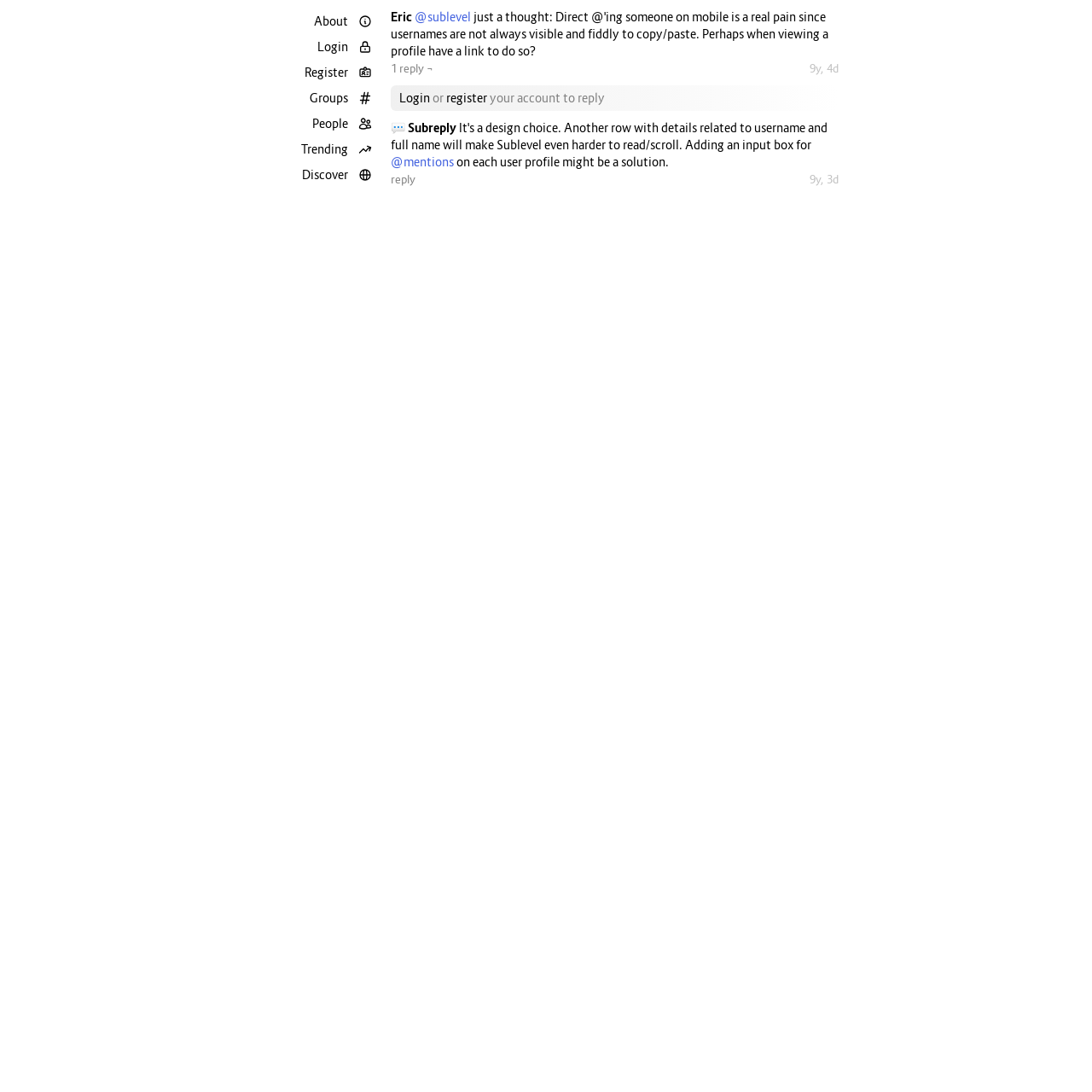Kindly respond to the following question with a single word or a brief phrase: 
How many links are in the top navigation bar?

7